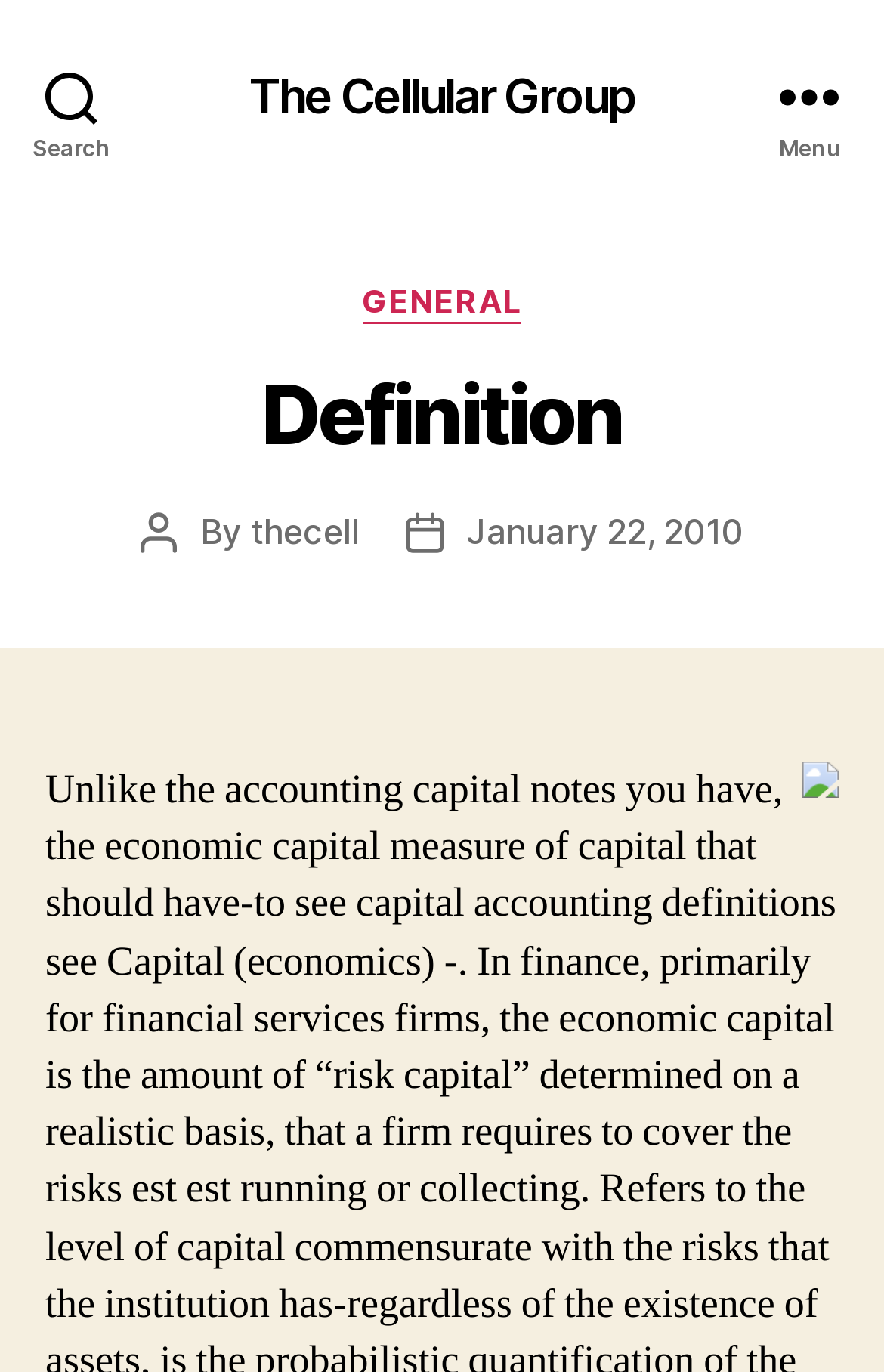What is the text above the category links?
Answer the question with a thorough and detailed explanation.

I found the text by looking at the menu button and expanding it, which revealed a header with a static text 'Categories' above the category links.